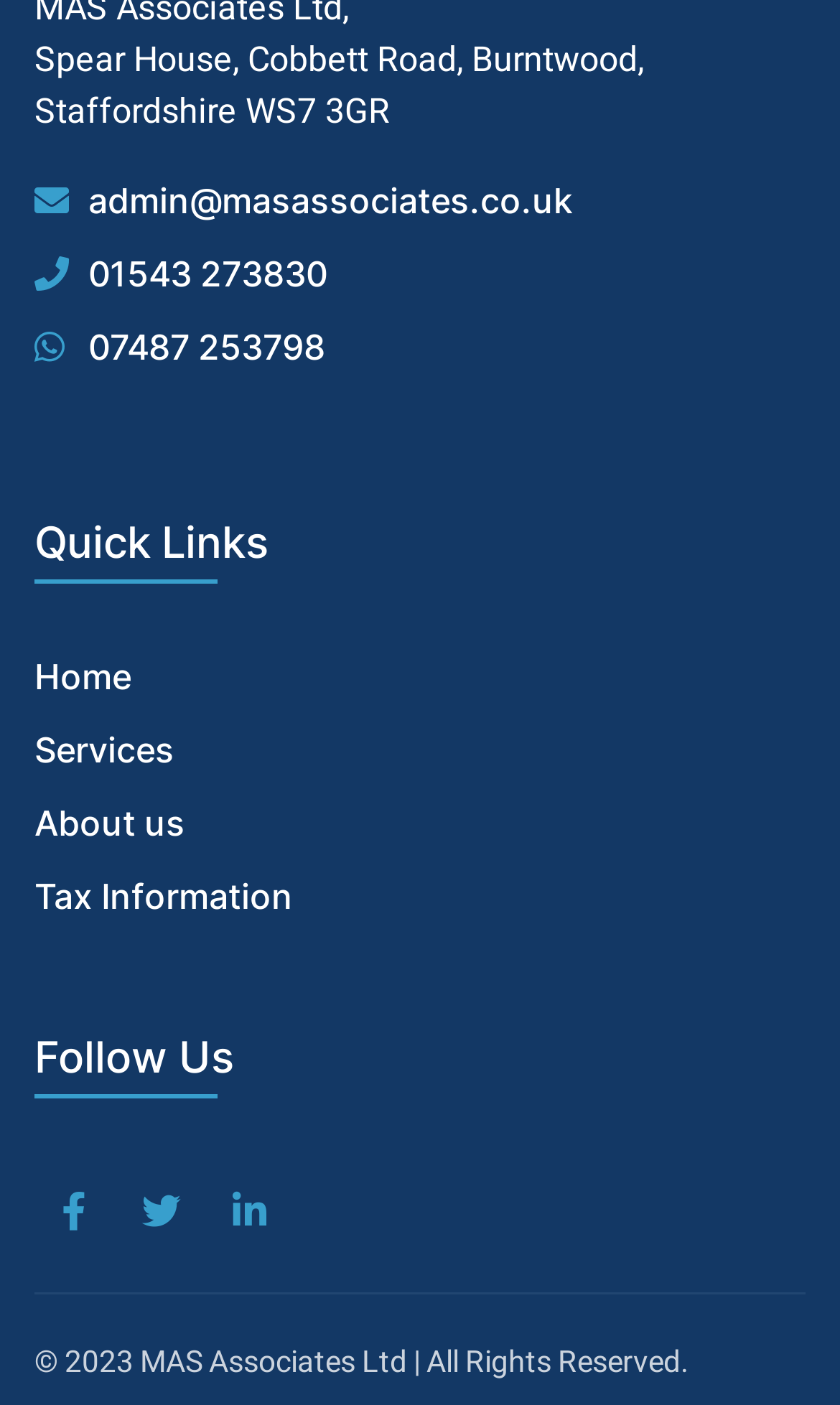Can you identify the bounding box coordinates of the clickable region needed to carry out this instruction: 'Follow on Facebook'? The coordinates should be four float numbers within the range of 0 to 1, stated as [left, top, right, bottom].

[0.041, 0.833, 0.133, 0.888]